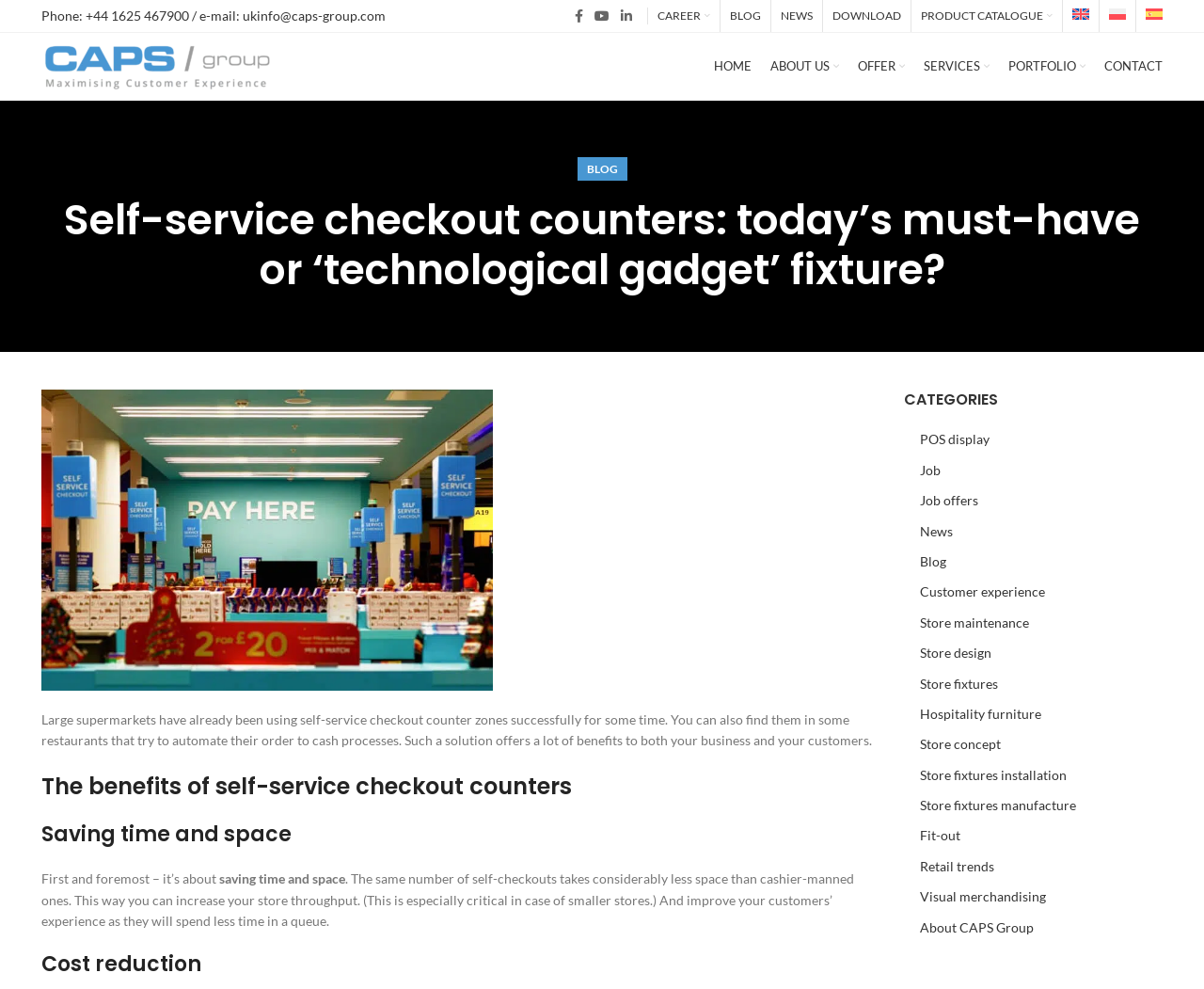Provide a short answer using a single word or phrase for the following question: 
What is the phone number on the webpage?

+44 1625 467900